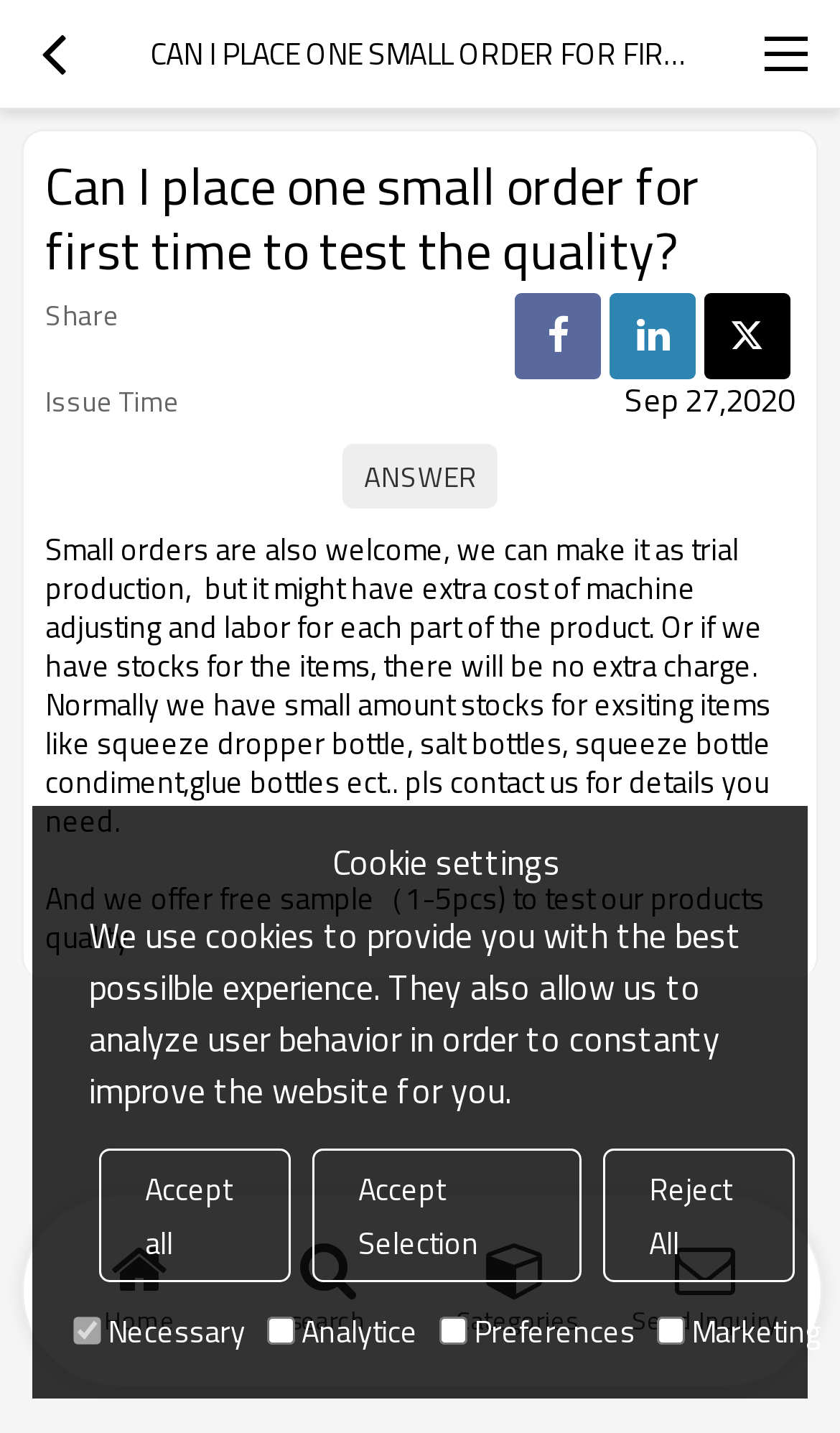Based on the provided description, "search", find the bounding box of the corresponding UI element in the screenshot.

[0.278, 0.85, 0.503, 0.937]